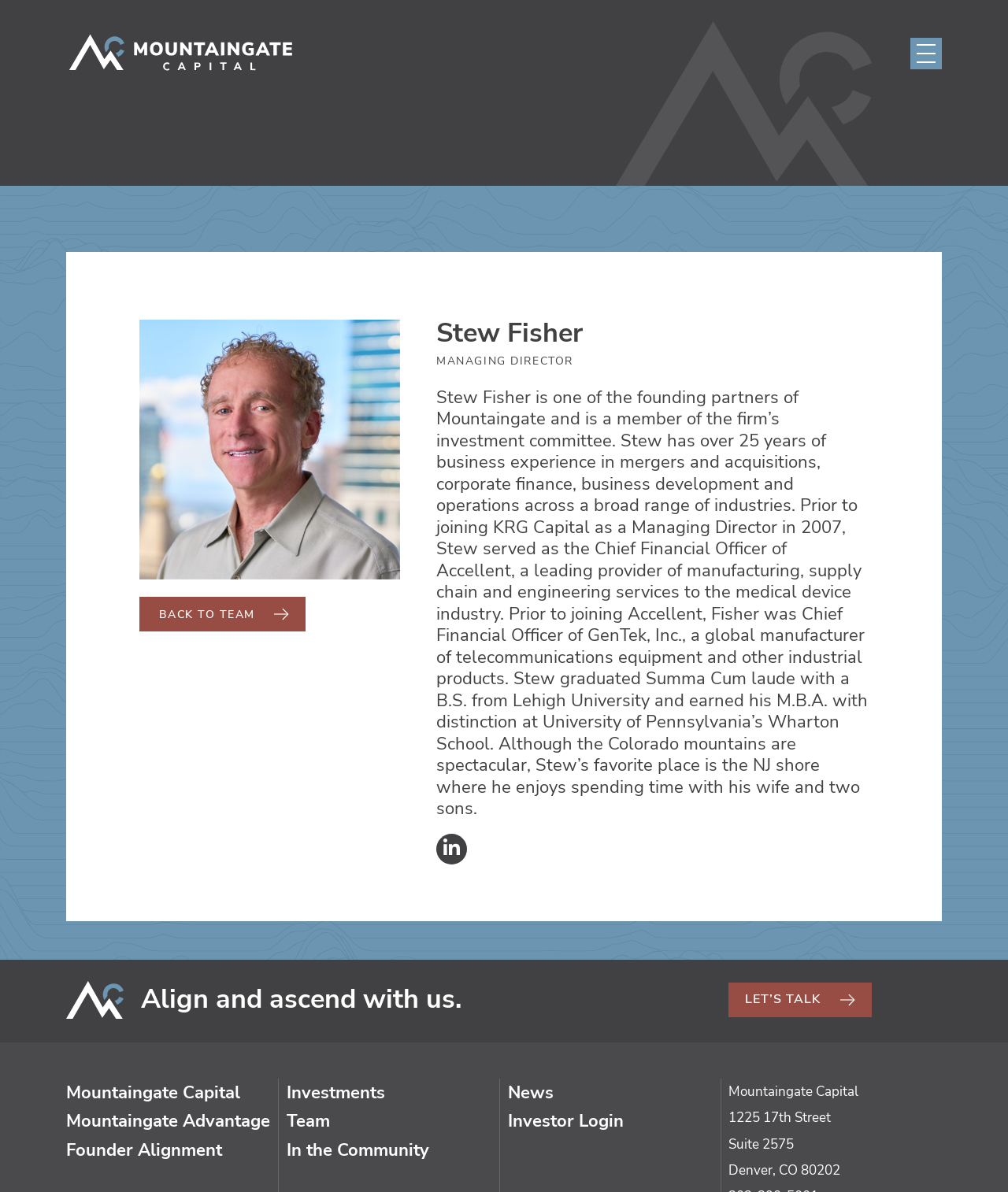Your task is to find and give the main heading text of the webpage.

Private Equity Firm in Denver | Mountaingate Capital